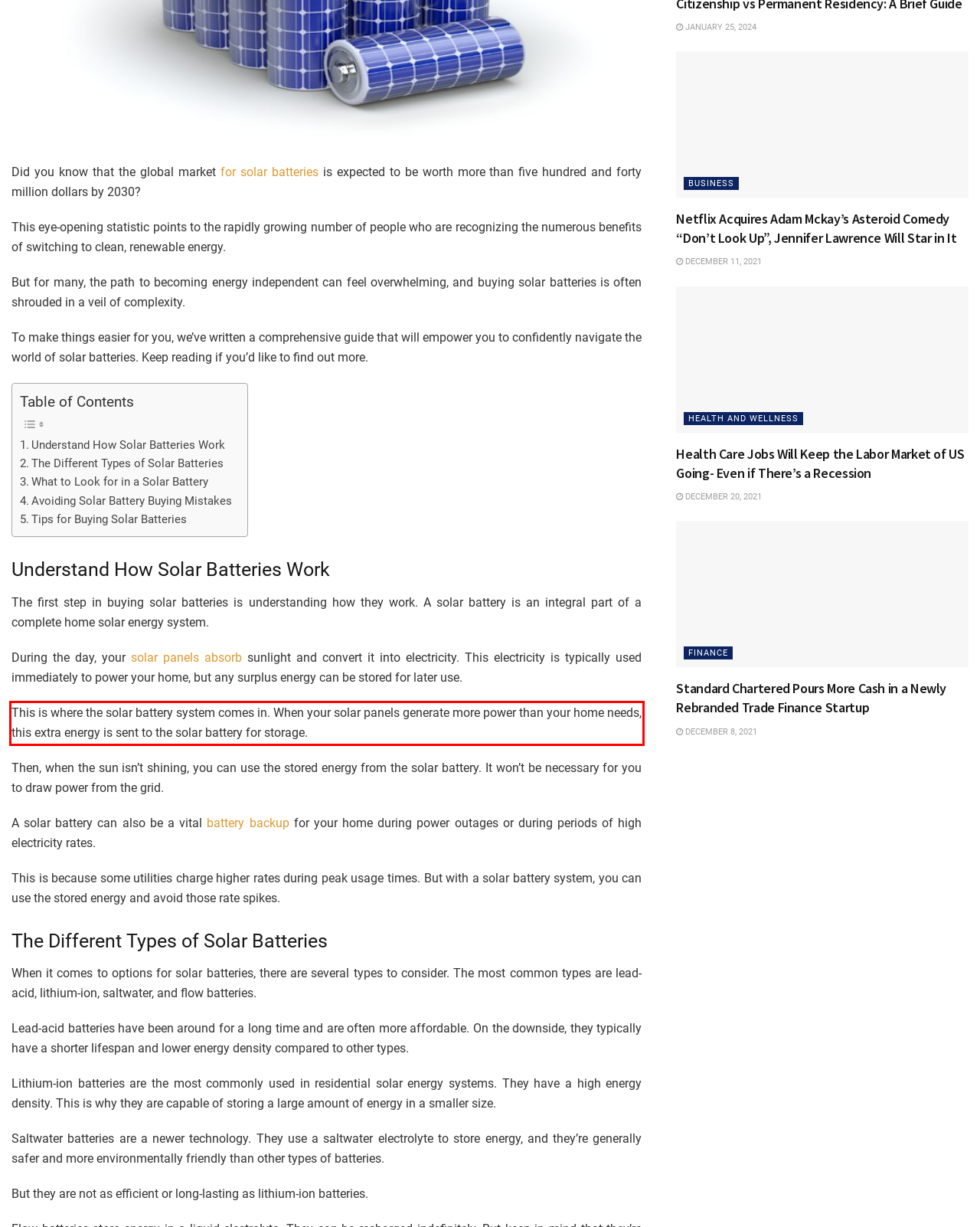Please look at the webpage screenshot and extract the text enclosed by the red bounding box.

This is where the solar battery system comes in. When your solar panels generate more power than your home needs, this extra energy is sent to the solar battery for storage.